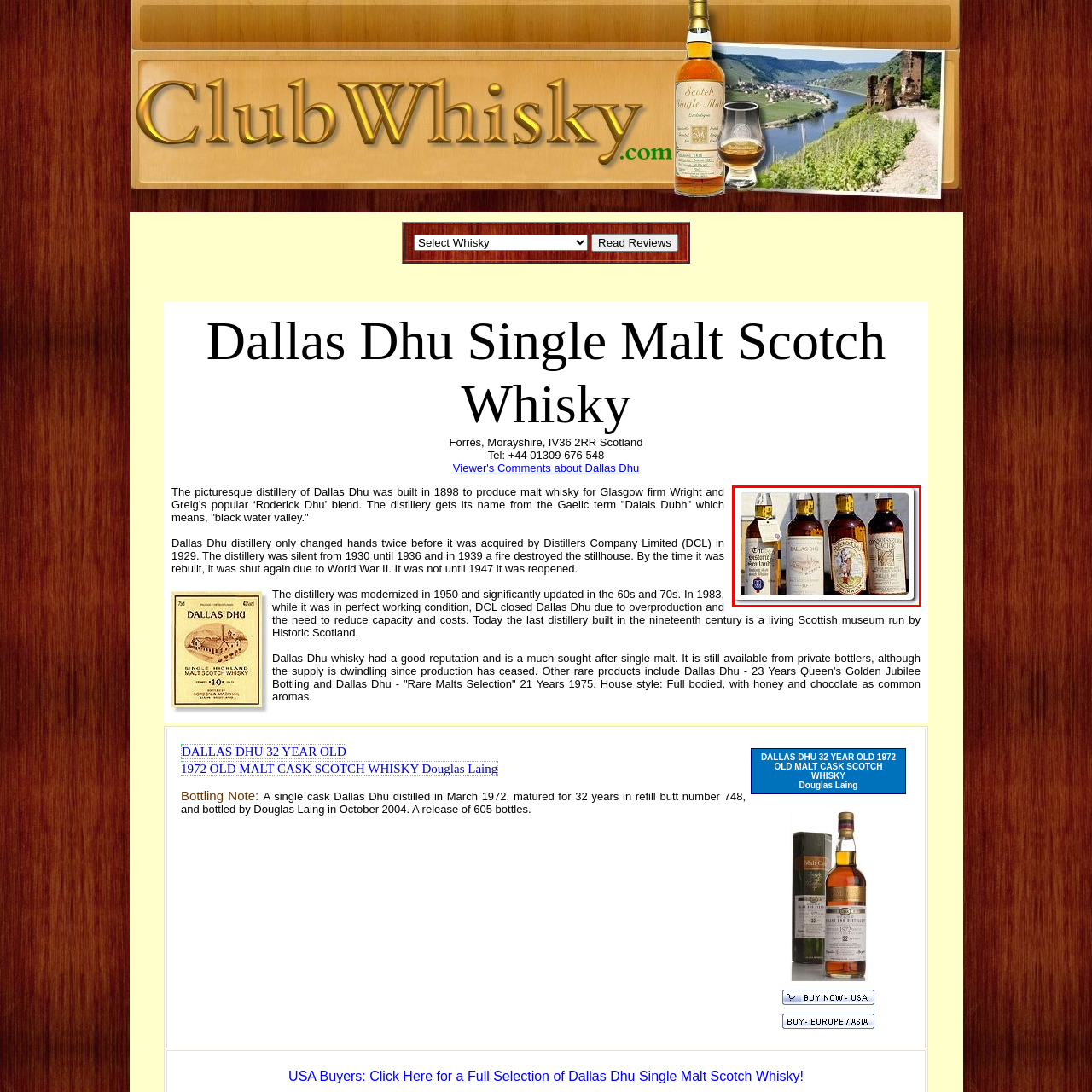Identify the subject within the red bounding box and respond to the following question in a single word or phrase:
What aromas are characteristic of Dallas Dhu whiskies?

Honey and chocolate